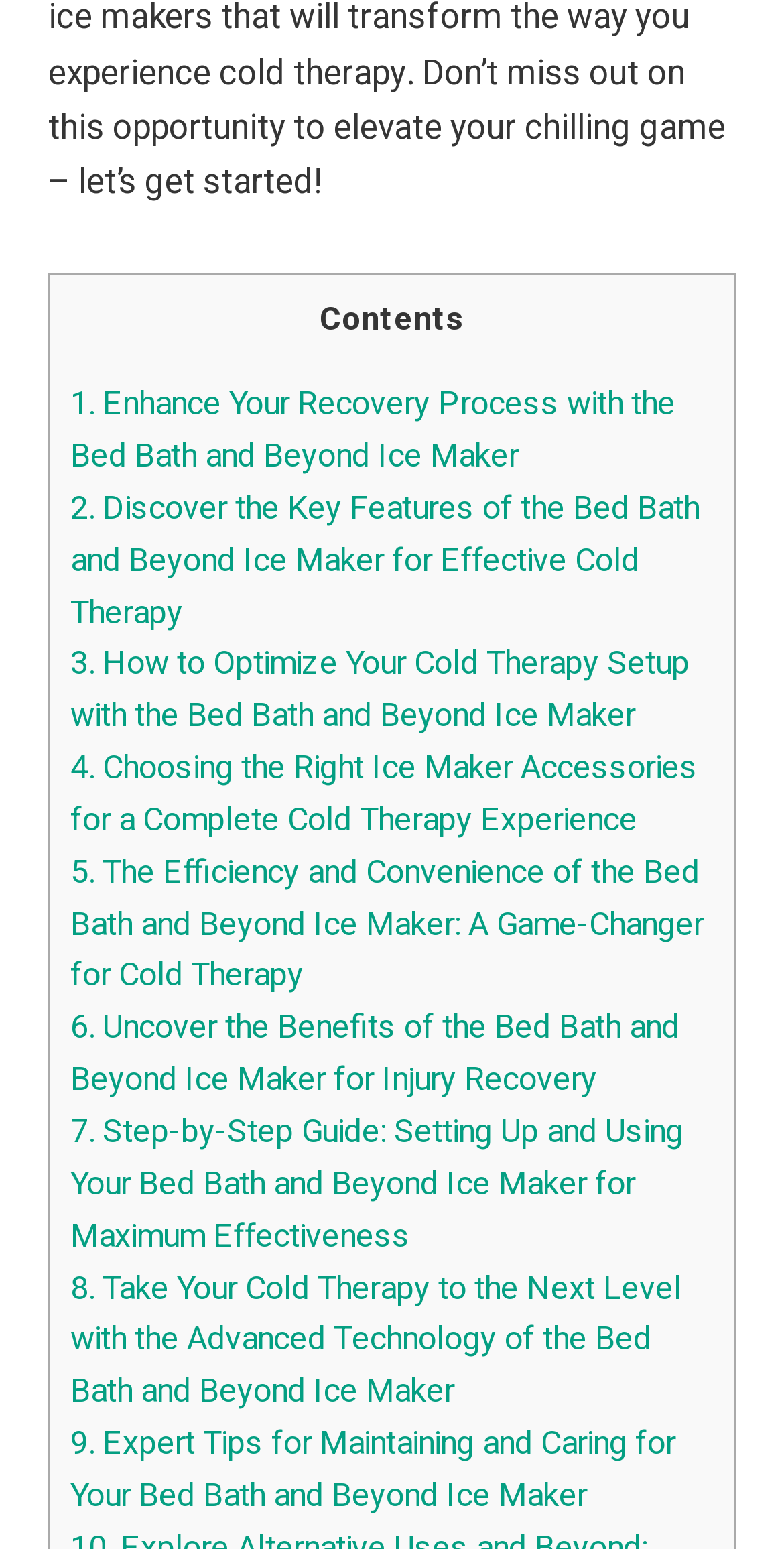Respond to the question with just a single word or phrase: 
Are the links on the webpage related to each other?

Yes